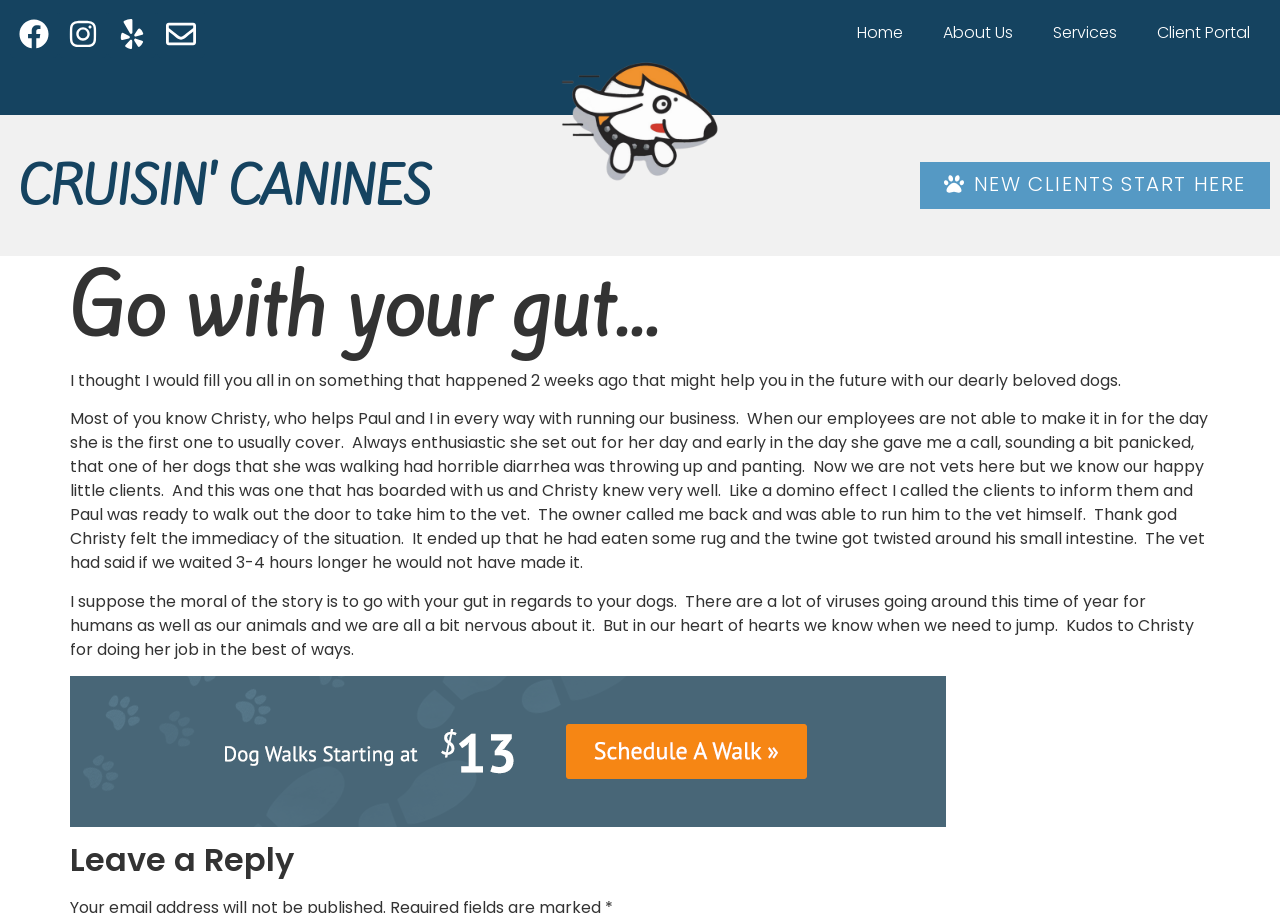Please identify the bounding box coordinates of the element's region that needs to be clicked to fulfill the following instruction: "Go to the Home page". The bounding box coordinates should consist of four float numbers between 0 and 1, i.e., [left, top, right, bottom].

[0.654, 0.011, 0.721, 0.061]